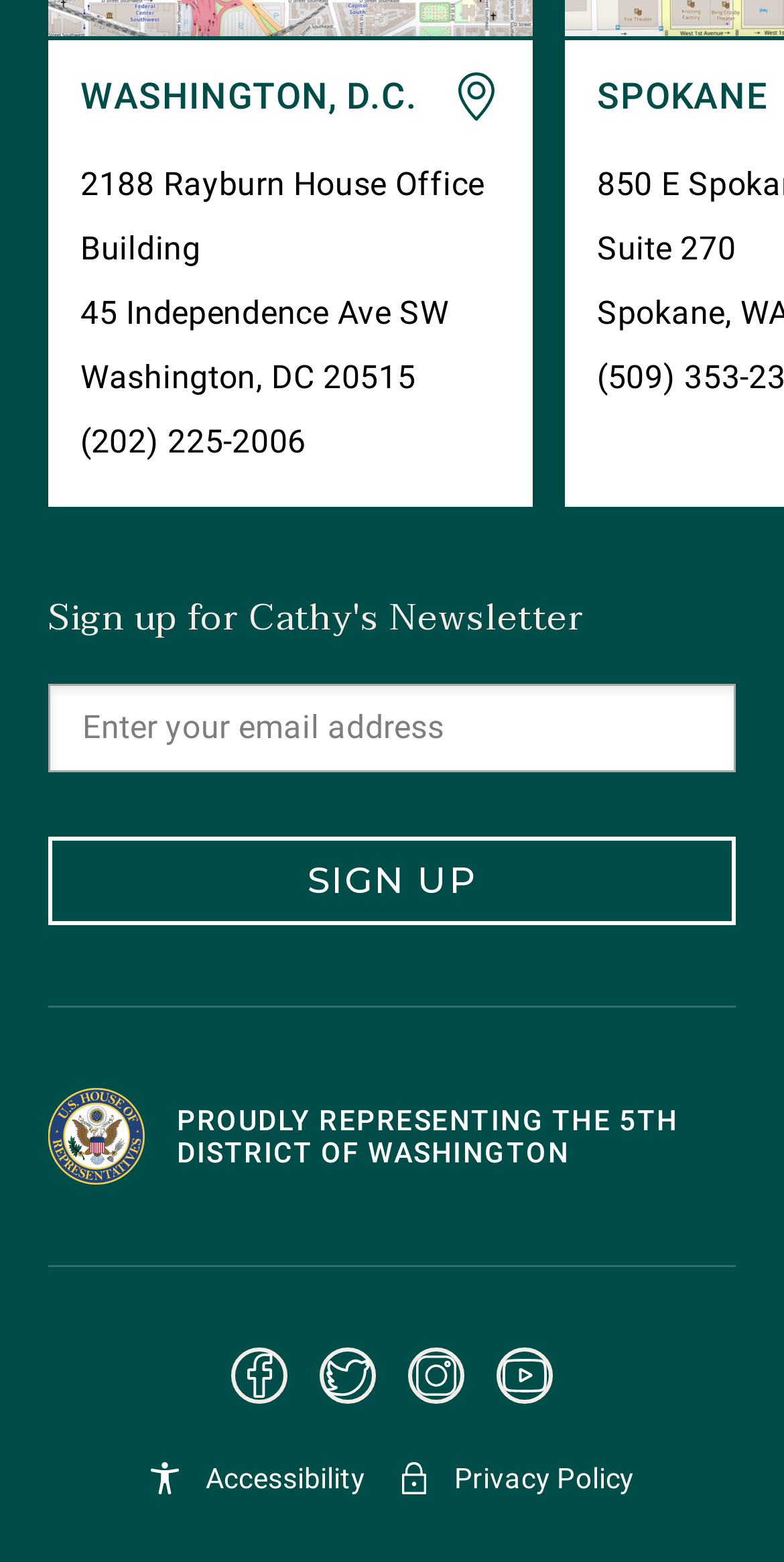Based on the image, provide a detailed and complete answer to the question: 
How many locations are mentioned at the top?

I counted the number of static text elements 'WASHINGTON, D.C.' and 'SPOKANE' located at the top of the page, which are likely location names.